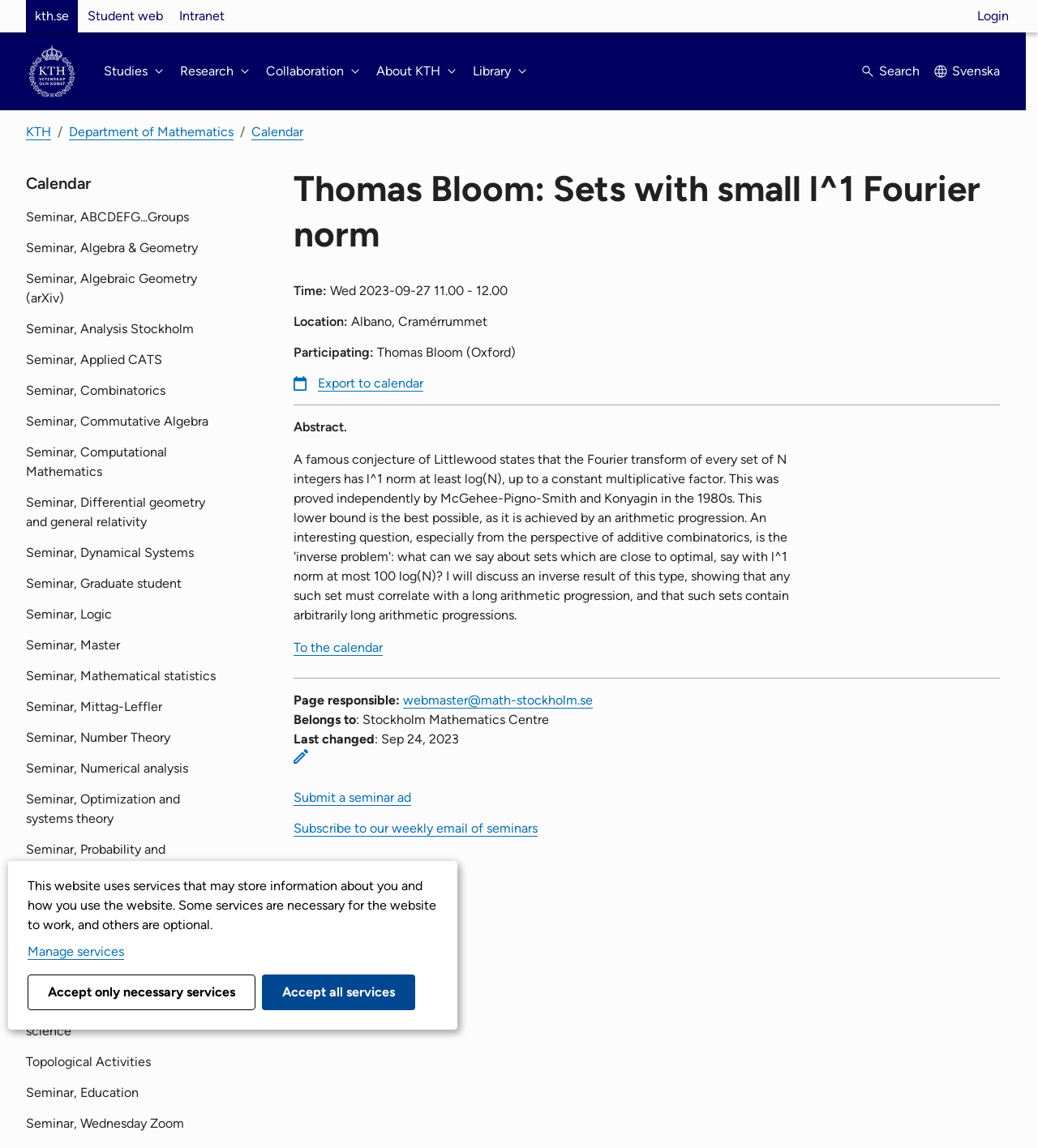What is the affiliation of the speaker?
Using the image as a reference, answer with just one word or a short phrase.

Oxford